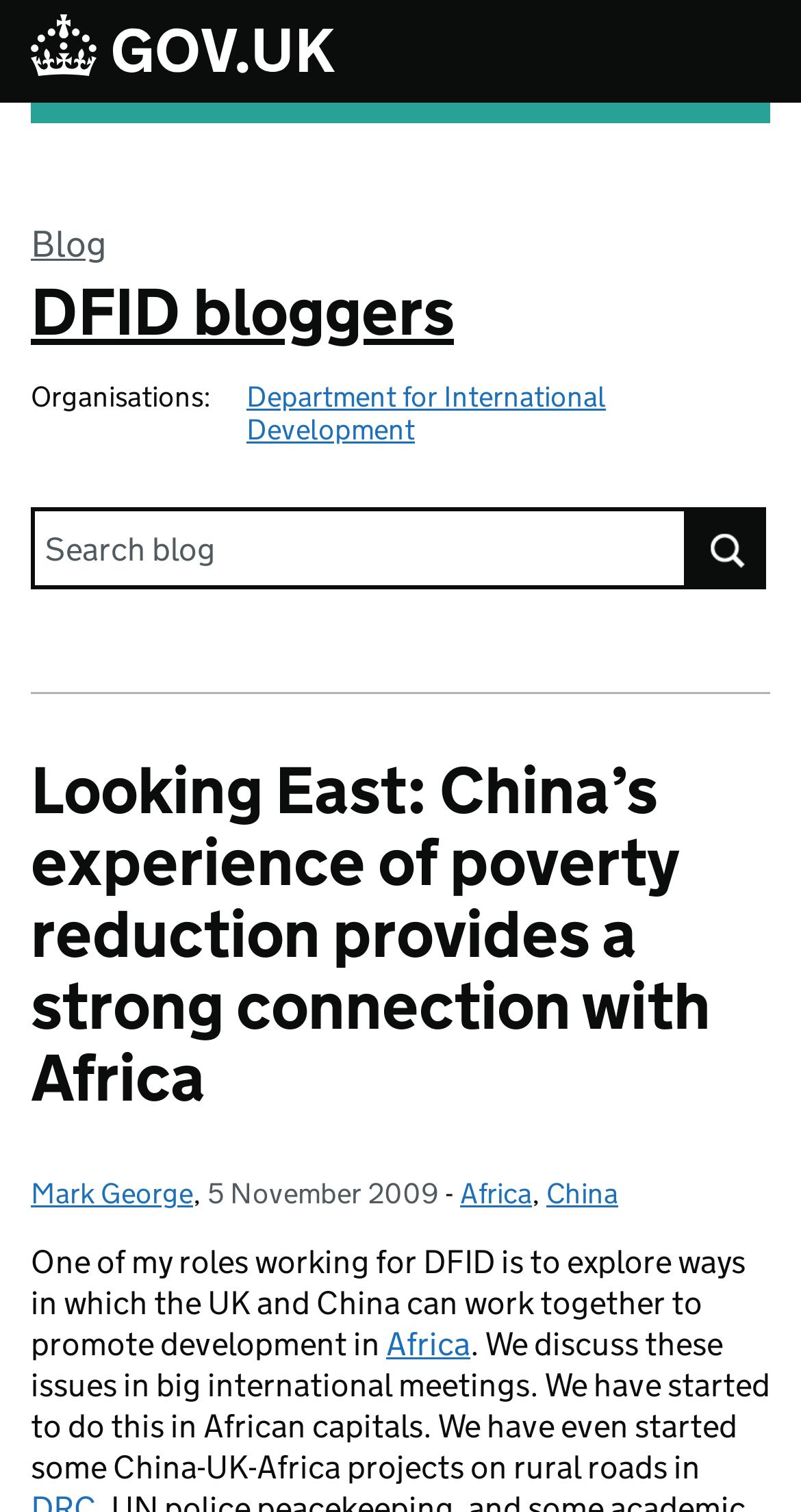What are the categories of the blog post?
Answer the question with as much detail as possible.

The categories of the blog post can be found in the section that provides metadata about the post. This section is located below the main heading of the post and contains information such as the author's name, the date the post was published, and the categories it belongs to. The categories are specified as 'Africa' and 'China'.